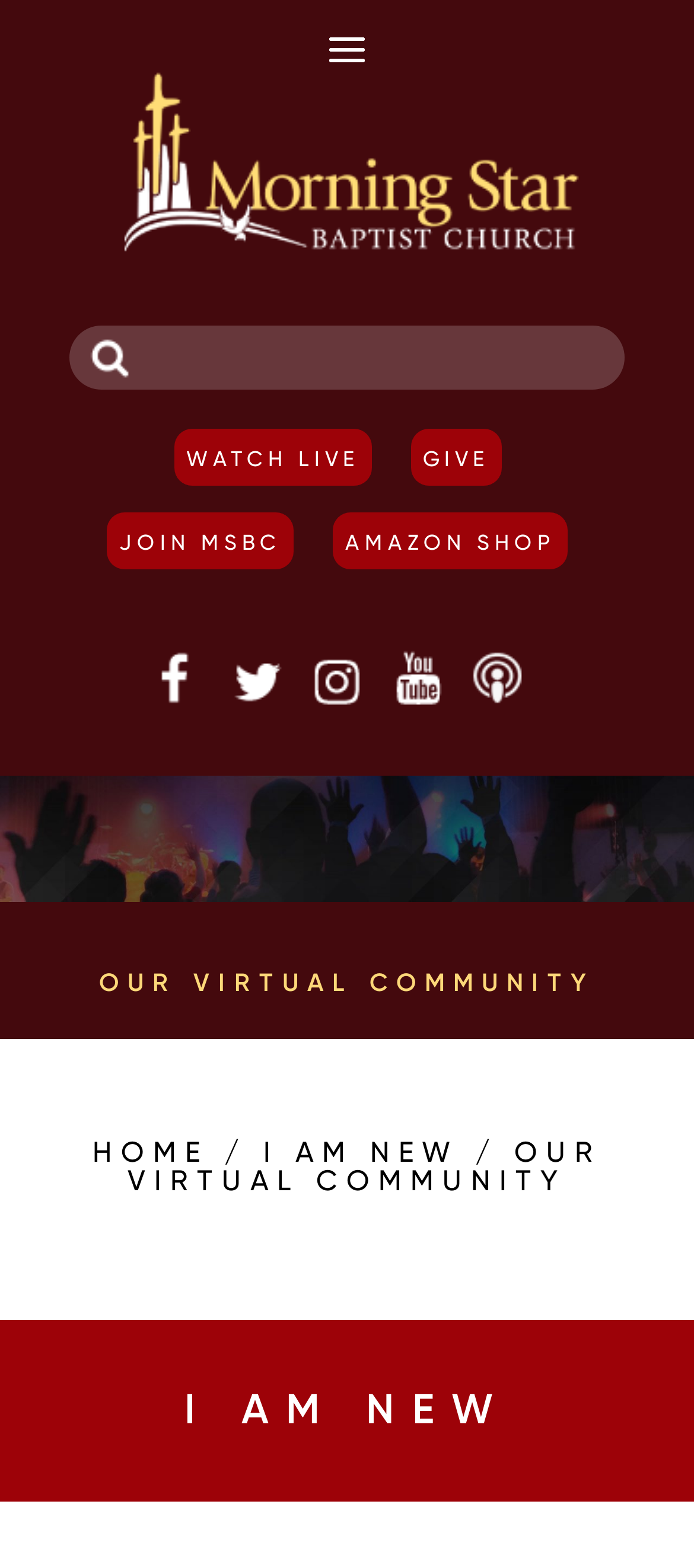Please identify the bounding box coordinates of the clickable area that will allow you to execute the instruction: "Go to home page".

[0.133, 0.724, 0.323, 0.746]